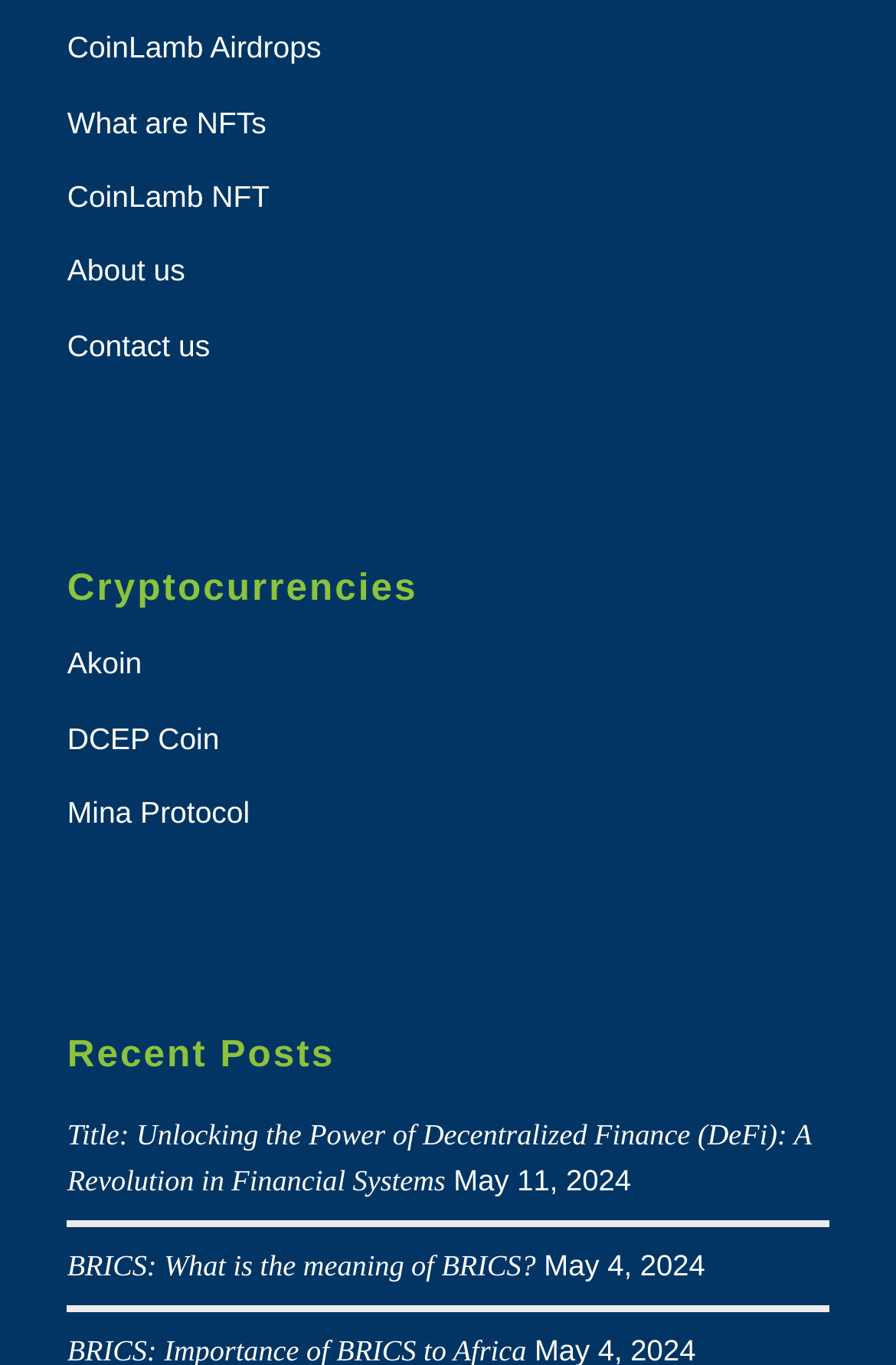Identify the bounding box coordinates of the area that should be clicked in order to complete the given instruction: "Learn about NFTs". The bounding box coordinates should be four float numbers between 0 and 1, i.e., [left, top, right, bottom].

[0.075, 0.063, 0.925, 0.118]